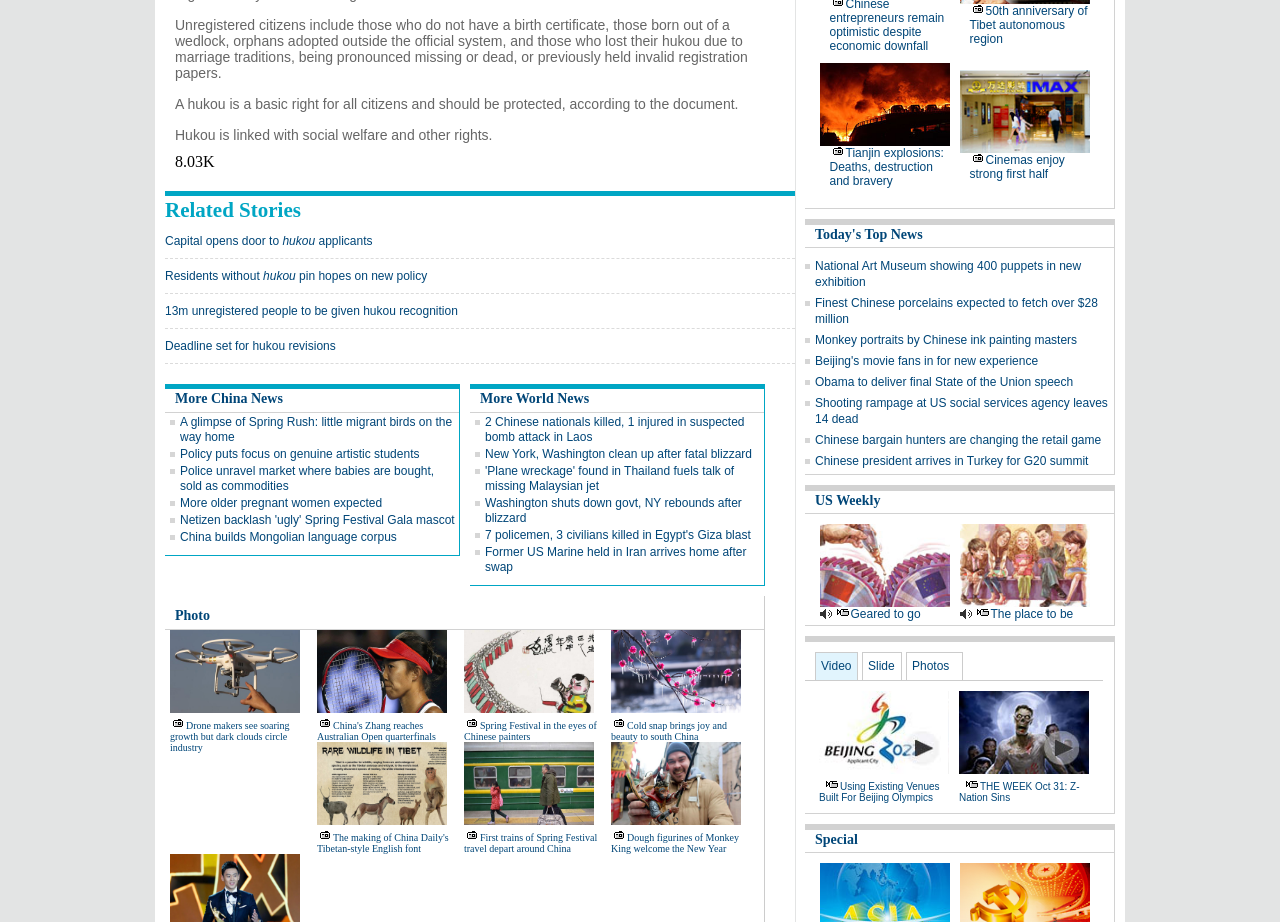Given the description "Special", determine the bounding box of the corresponding UI element.

[0.637, 0.902, 0.67, 0.919]